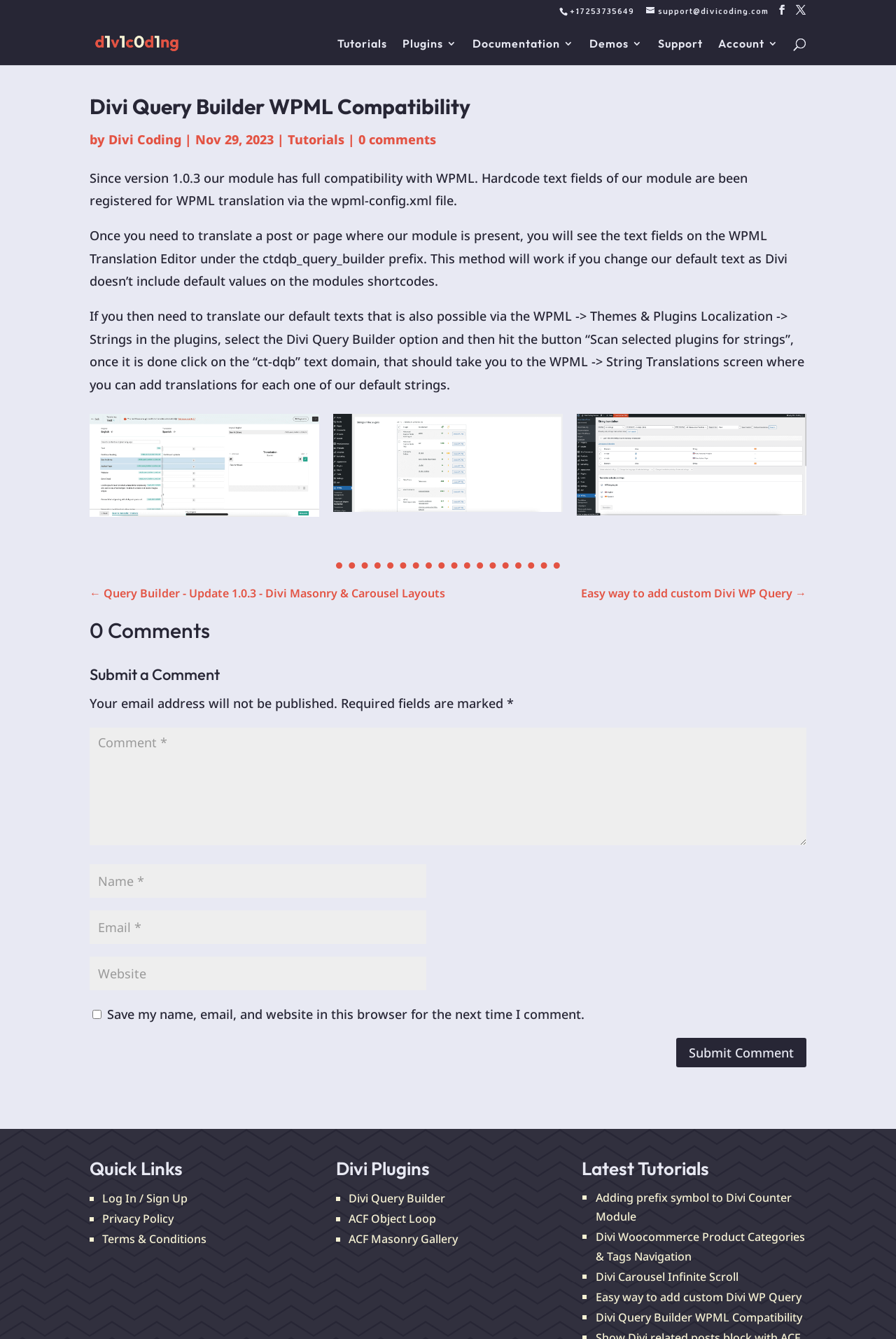Please locate the bounding box coordinates of the element that should be clicked to complete the given instruction: "Submit a comment".

[0.755, 0.775, 0.9, 0.797]